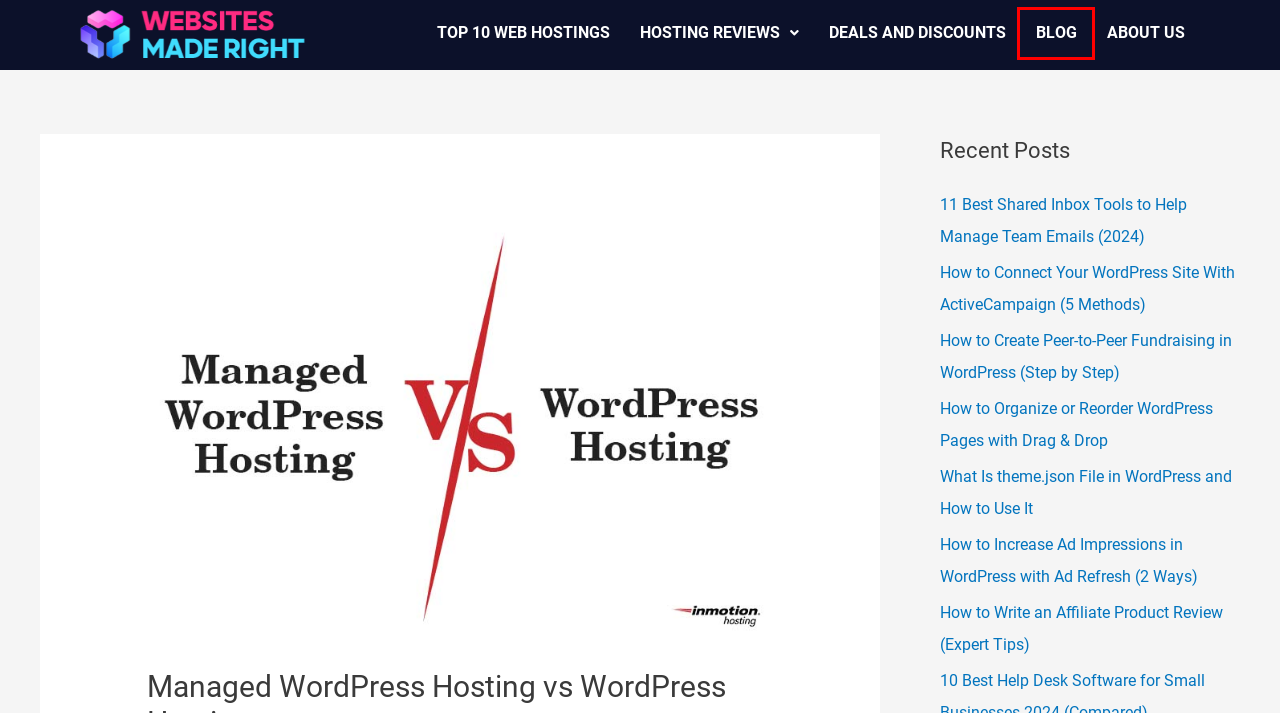Given a webpage screenshot featuring a red rectangle around a UI element, please determine the best description for the new webpage that appears after the element within the bounding box is clicked. The options are:
A. How to Write an Affiliate Product Review (Expert Tips) - WebsitesMadeRight
B. How to Create Peer-to-Peer Fundraising in WordPress (Step by Step) - WebsitesMadeRight
C. 11 Best Shared Inbox Tools to Help Manage Team Emails (2024) - WebsitesMadeRight
D. Deals And Discounts - WebsitesMadeRight
E. Top 10 Web Hostings - WebsitesMadeRight
F. Blog - WebsitesMadeRight
G. How to Increase Ad Impressions in WordPress with Ad Refresh (2 Ways) - WebsitesMadeRight
H. About Us - WebsitesMadeRight

F